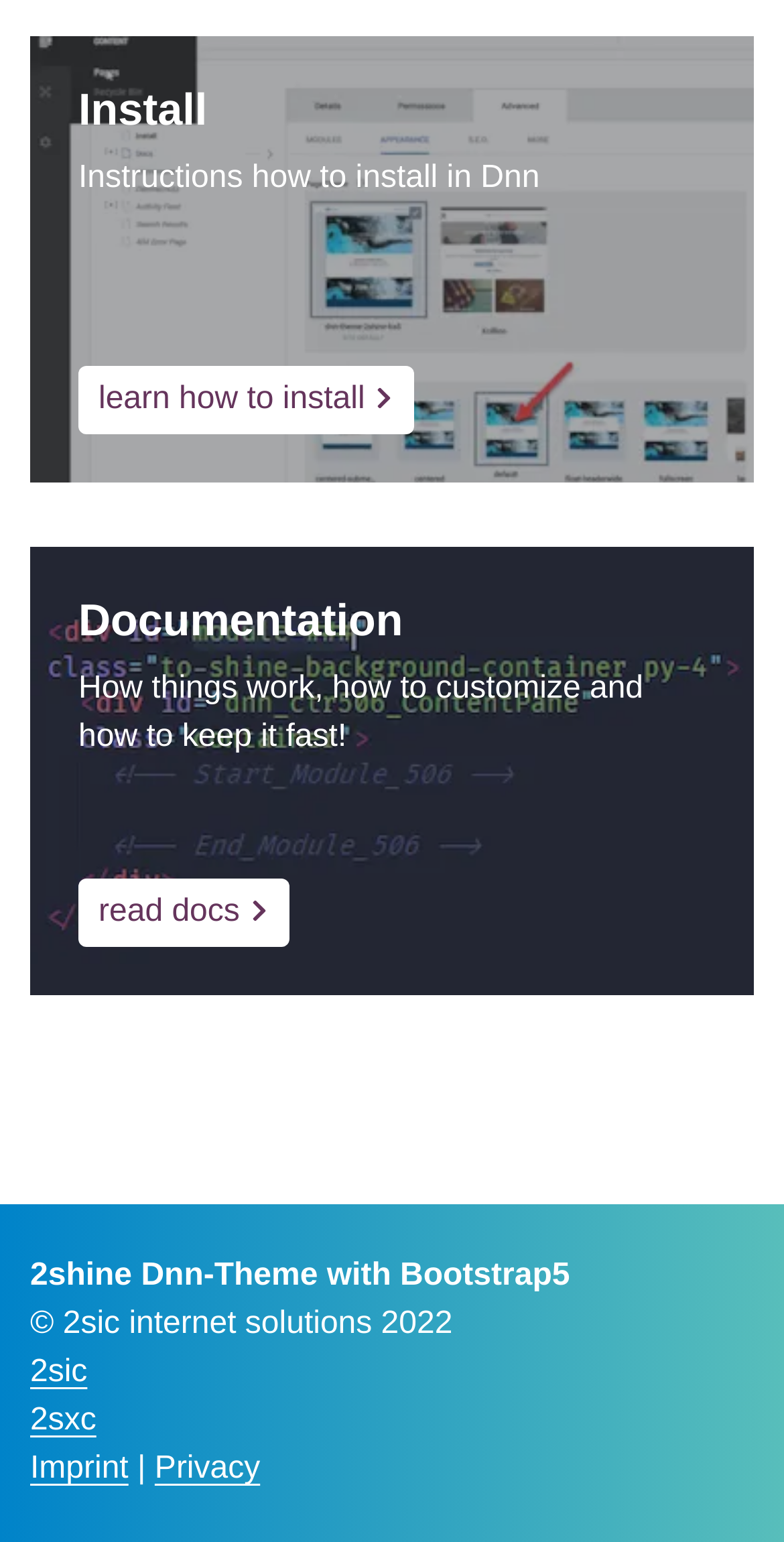Use a single word or phrase to answer the question:
What is the first option on the webpage?

Install